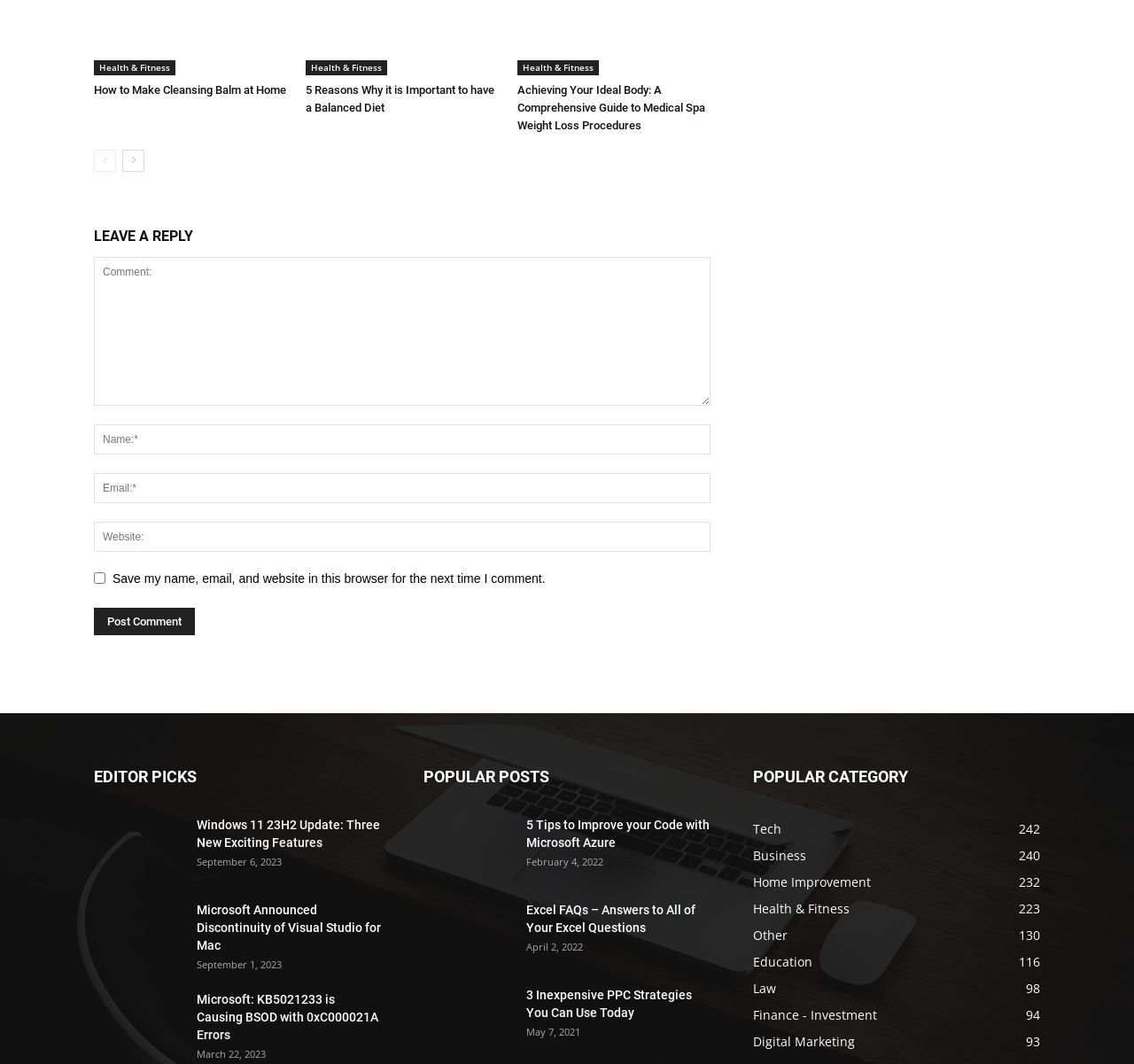Find the bounding box coordinates of the element you need to click on to perform this action: 'Read 'Windows 11 23H2 Update: Three New Exciting Features''. The coordinates should be represented by four float values between 0 and 1, in the format [left, top, right, bottom].

[0.083, 0.767, 0.161, 0.825]